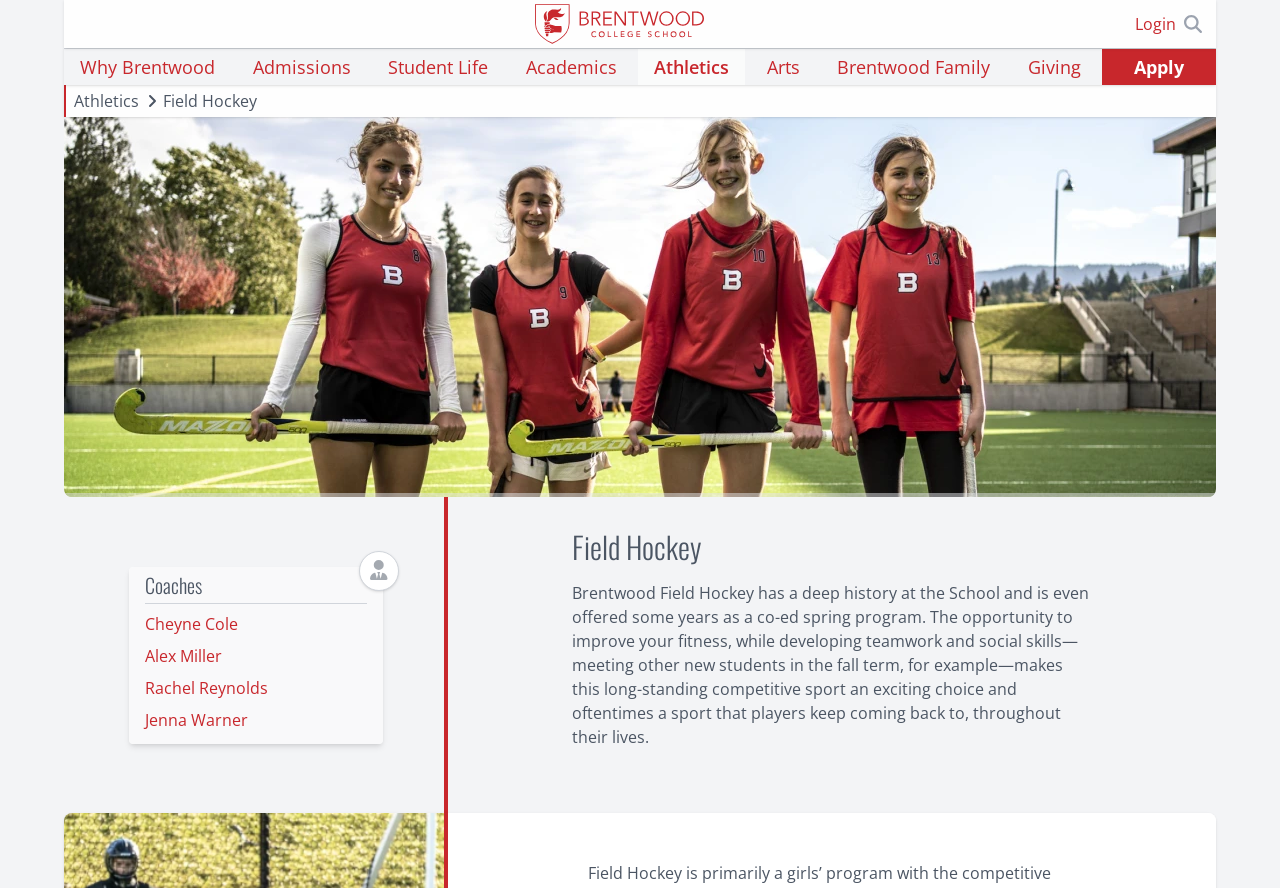Specify the bounding box coordinates for the region that must be clicked to perform the given instruction: "Click the Brentwood College School Logo".

[0.418, 0.005, 0.55, 0.05]